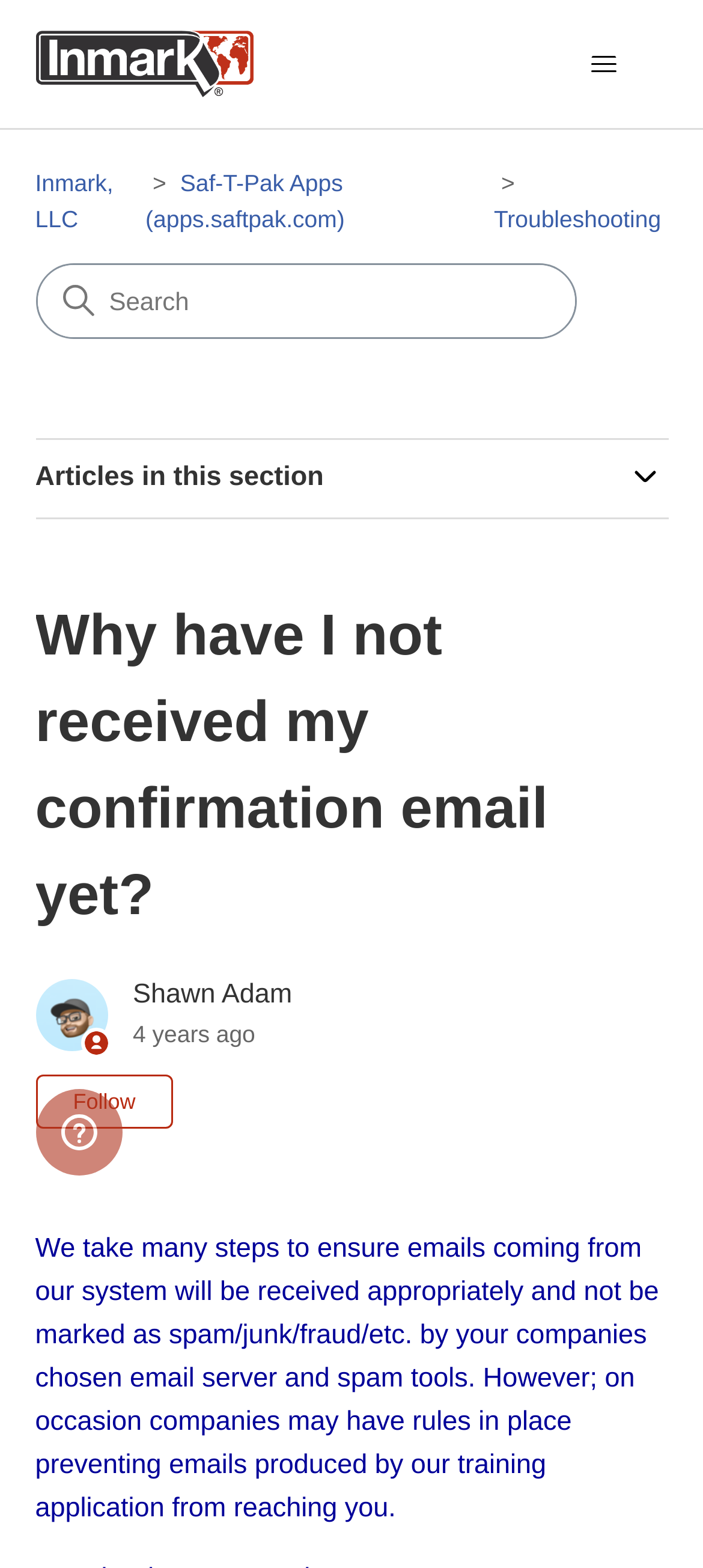Could you locate the bounding box coordinates for the section that should be clicked to accomplish this task: "Search for something".

[0.053, 0.169, 0.817, 0.215]